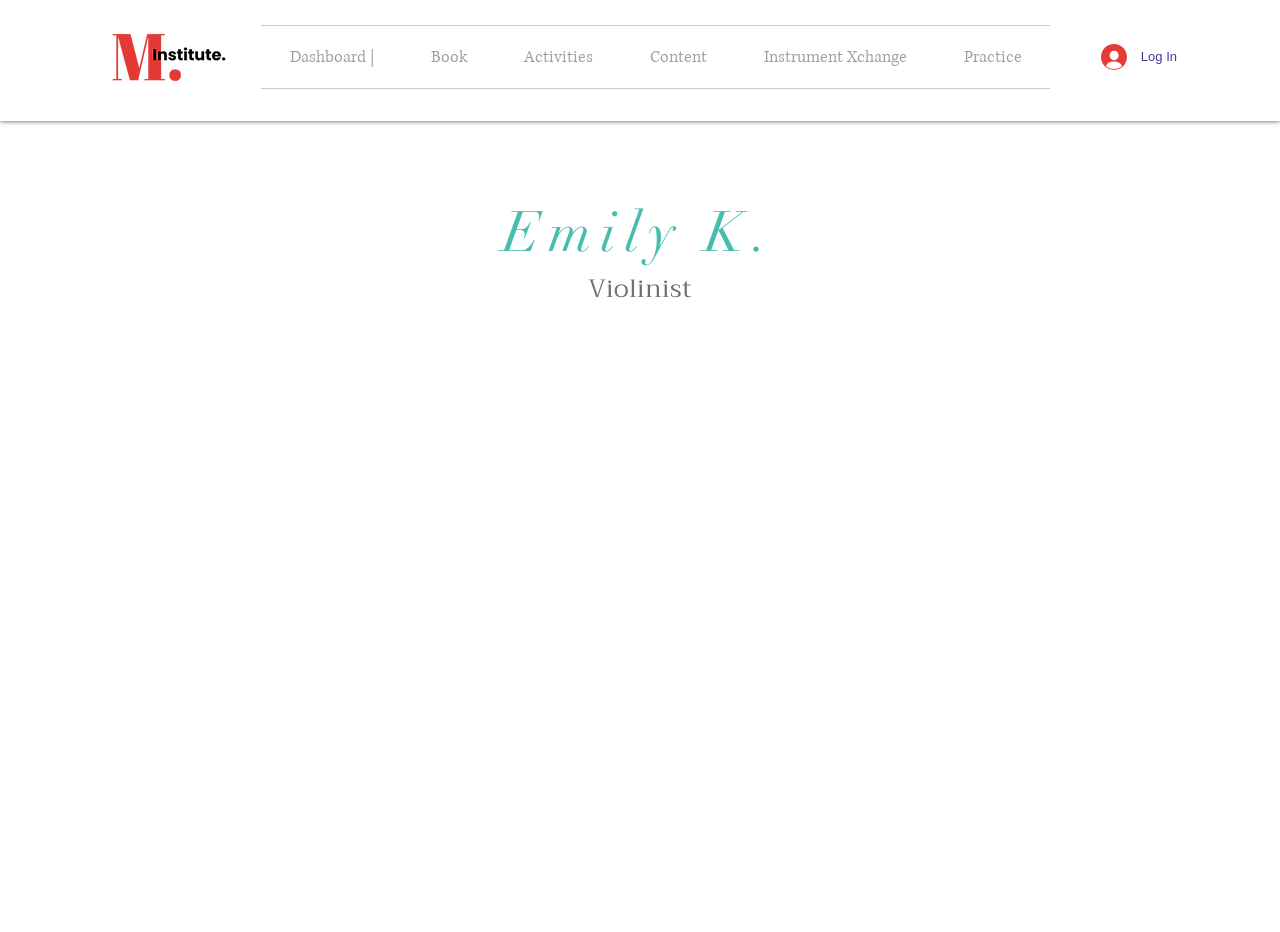Describe all significant elements and features of the webpage.

The webpage is about Emily K., a violinist. At the top left corner, there is a logo image, which is a black edited version of the logo. To the right of the logo, there is a navigation menu labeled "Site" that contains several links, including "Dashboard", "Book", "Activities", "Content", "Instrument Xchange", and "Practice". These links are positioned horizontally next to each other.

On the top right corner, there is a "Log In" button with a small image to its left. Below the navigation menu, there is a large heading that reads "Emily K." in bold font, taking up most of the width of the page. Below the heading, there is a static text that describes Emily K. as a "Violinist".